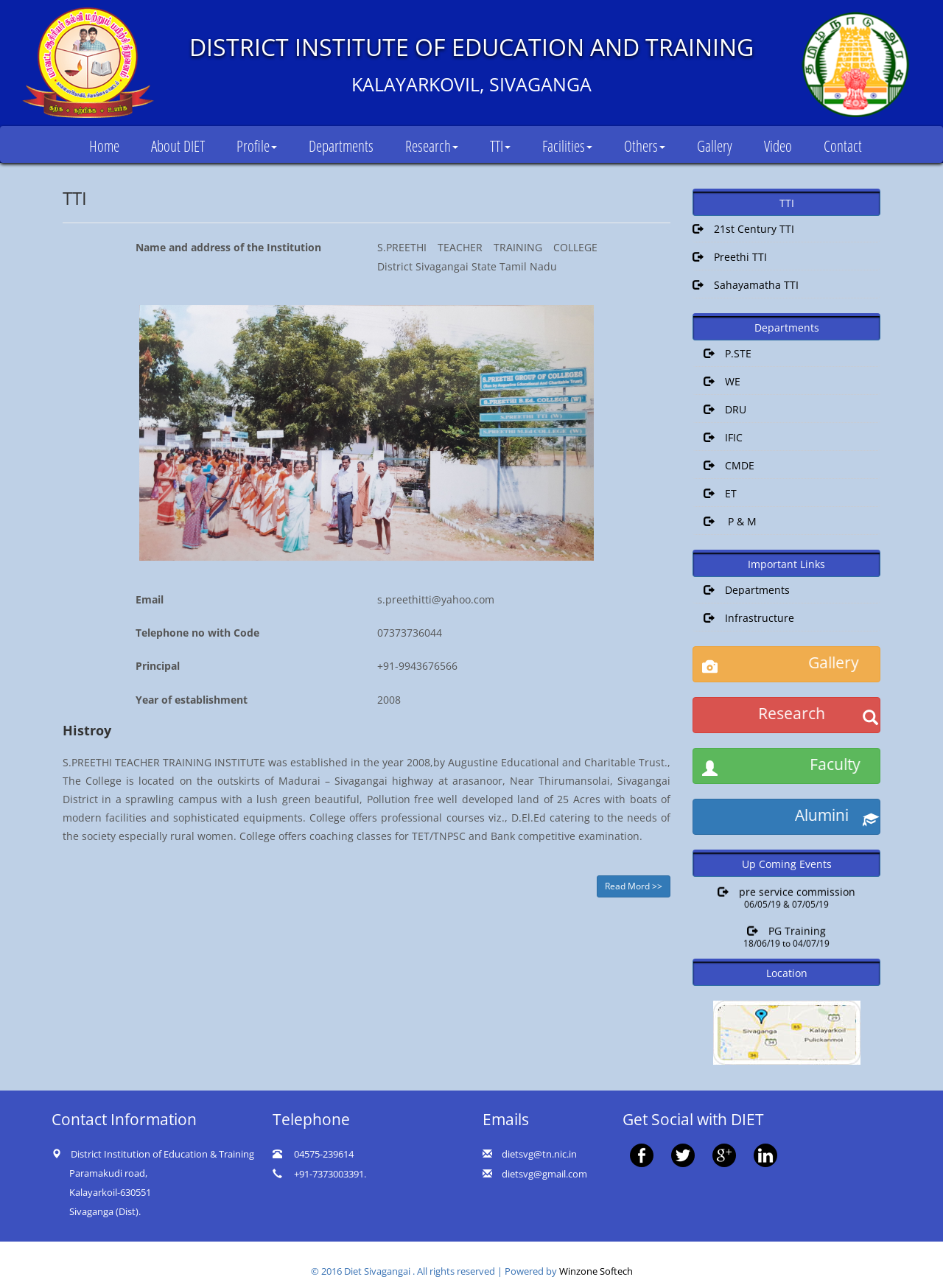What is the name of the institution?
Please utilize the information in the image to give a detailed response to the question.

I found the answer by looking at the static text 'Name and address of the Institution' and its corresponding value 'S.PREETHI TEACHER TRAINING COLLEGE District Sivagangai State Tamil Nadu'.